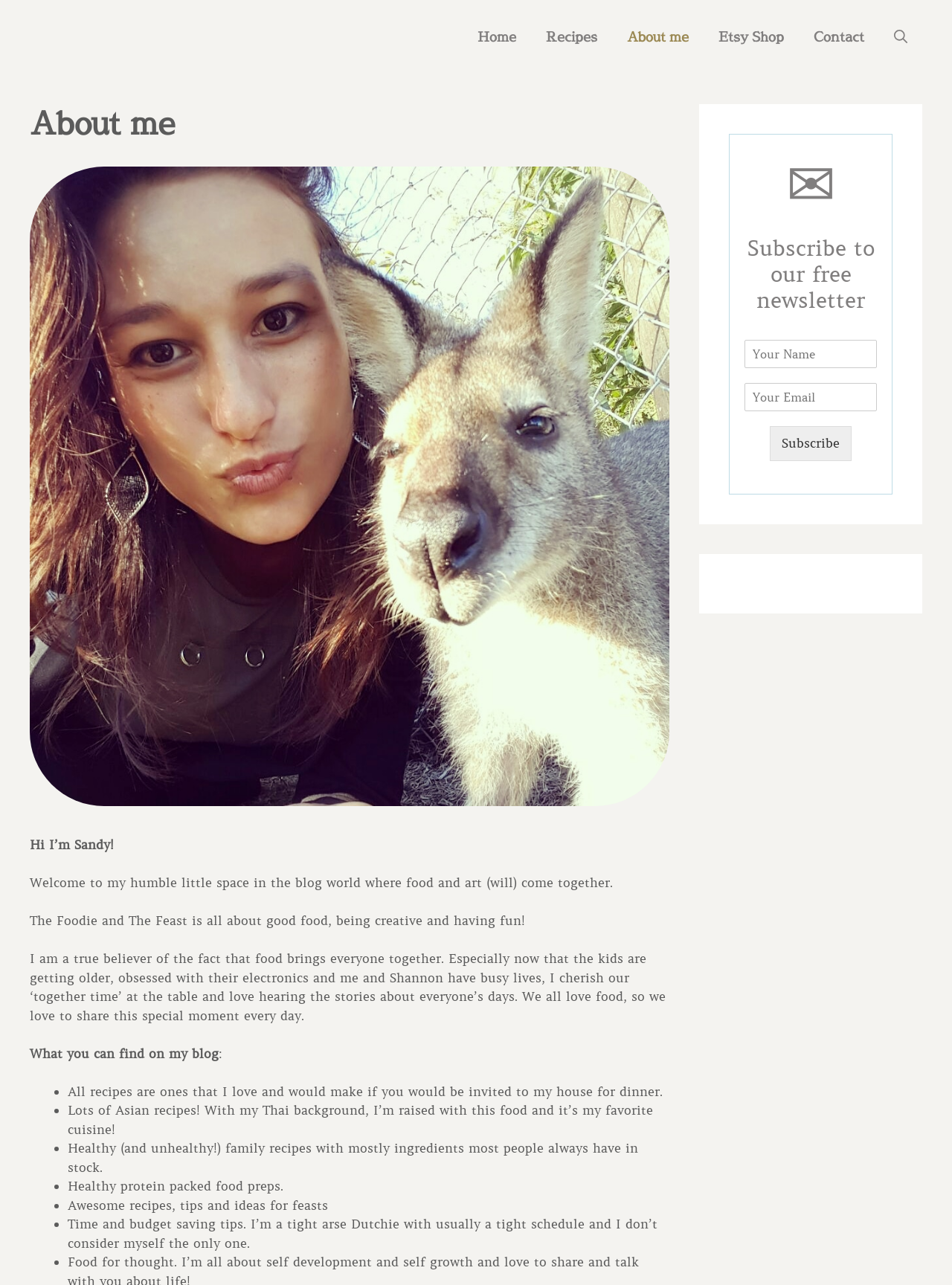Find the bounding box coordinates for the HTML element specified by: "Subscribe".

[0.809, 0.332, 0.895, 0.359]